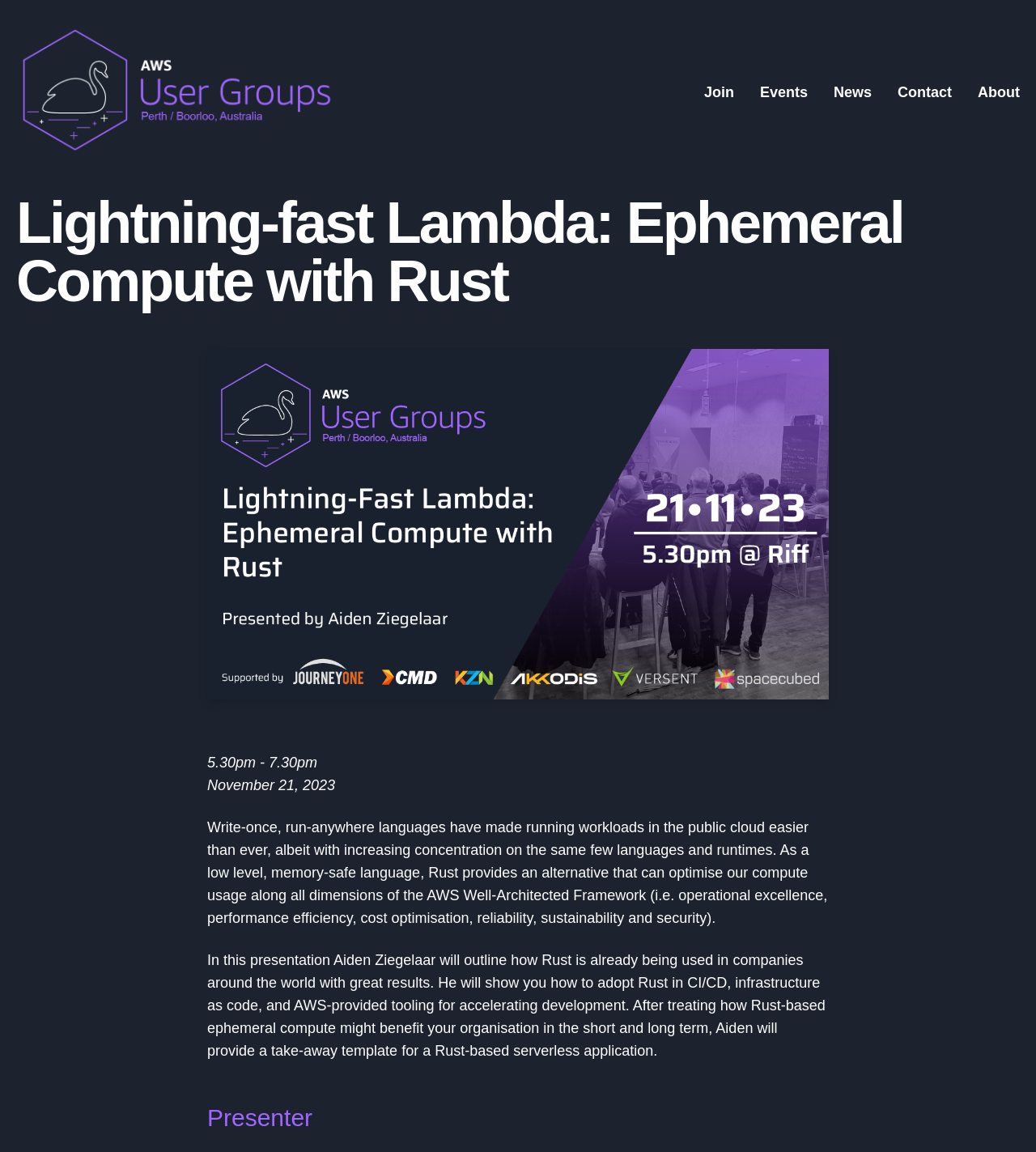Answer the following query with a single word or phrase:
What is the name of the user group?

AWS User Group